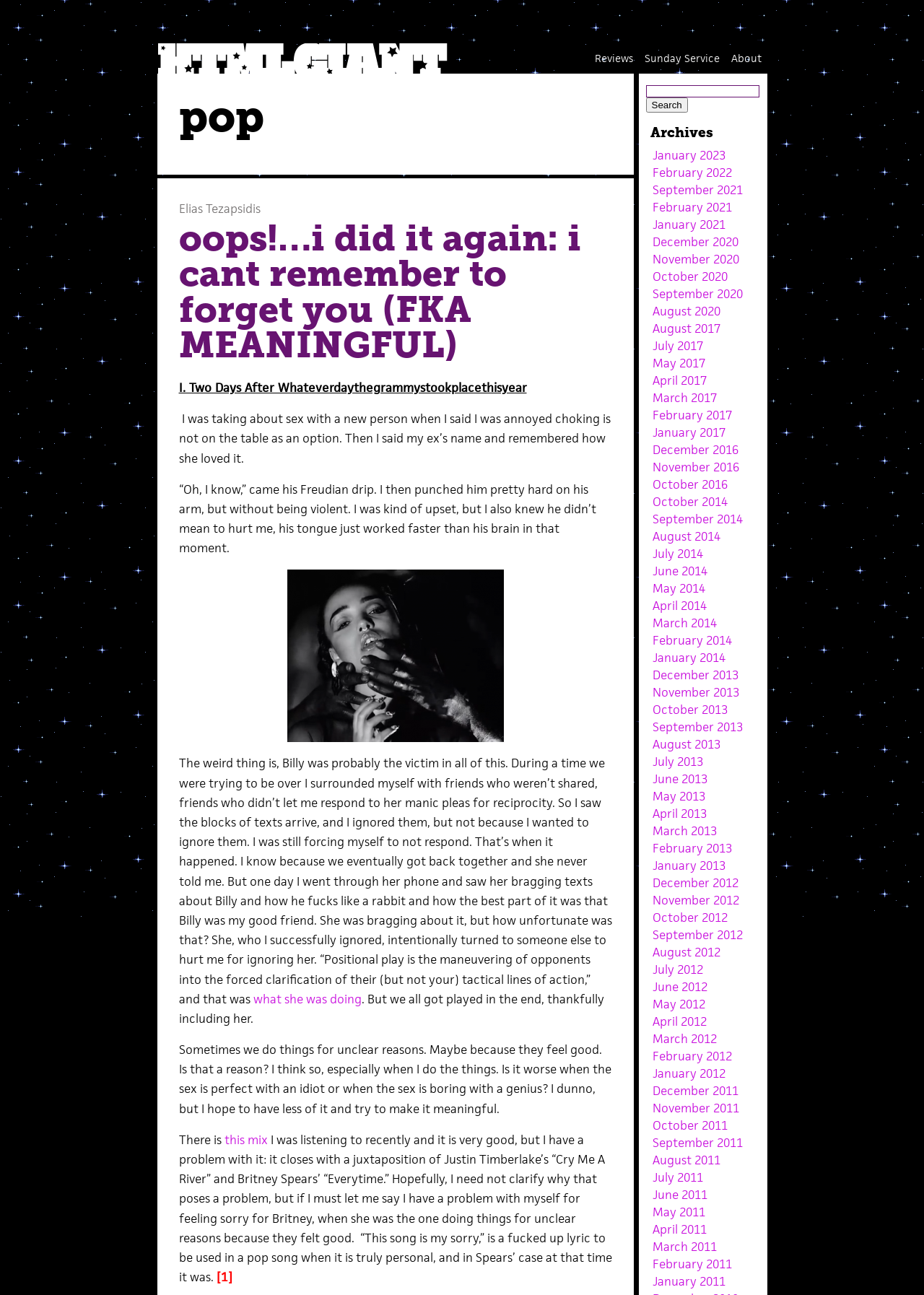Please specify the coordinates of the bounding box for the element that should be clicked to carry out this instruction: "search for something". The coordinates must be four float numbers between 0 and 1, formatted as [left, top, right, bottom].

[0.699, 0.066, 0.821, 0.075]